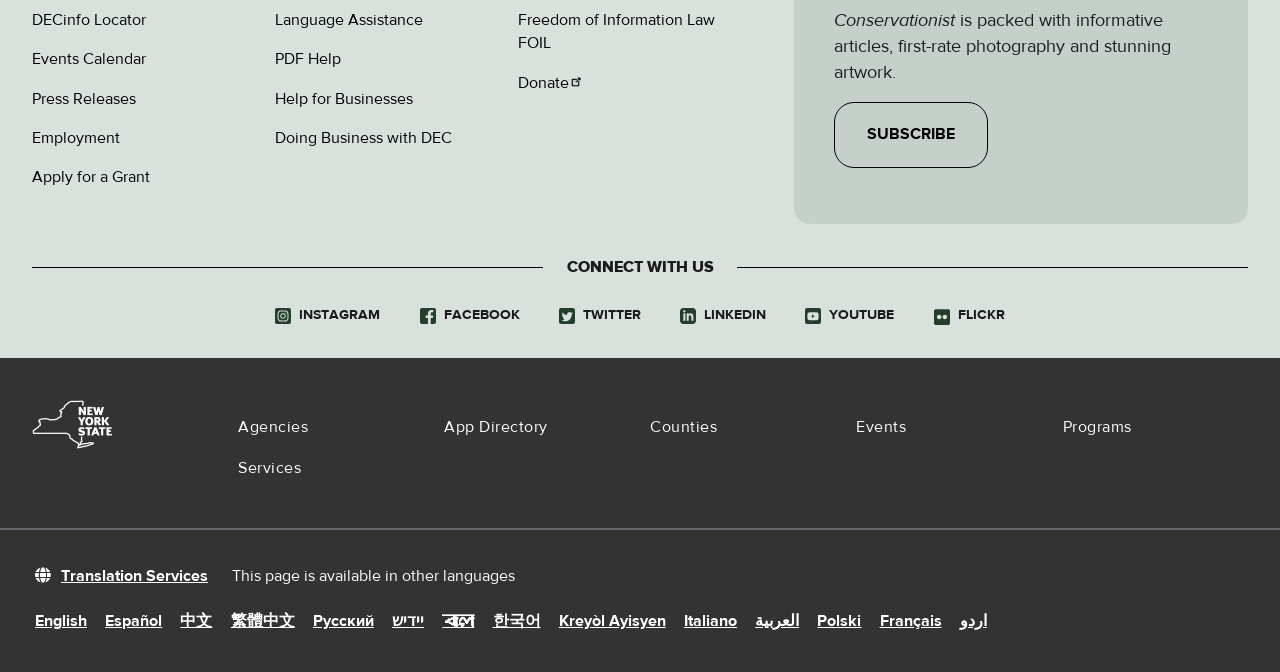Find the bounding box coordinates of the clickable area required to complete the following action: "Click on DECinfo Locator".

[0.025, 0.015, 0.114, 0.045]